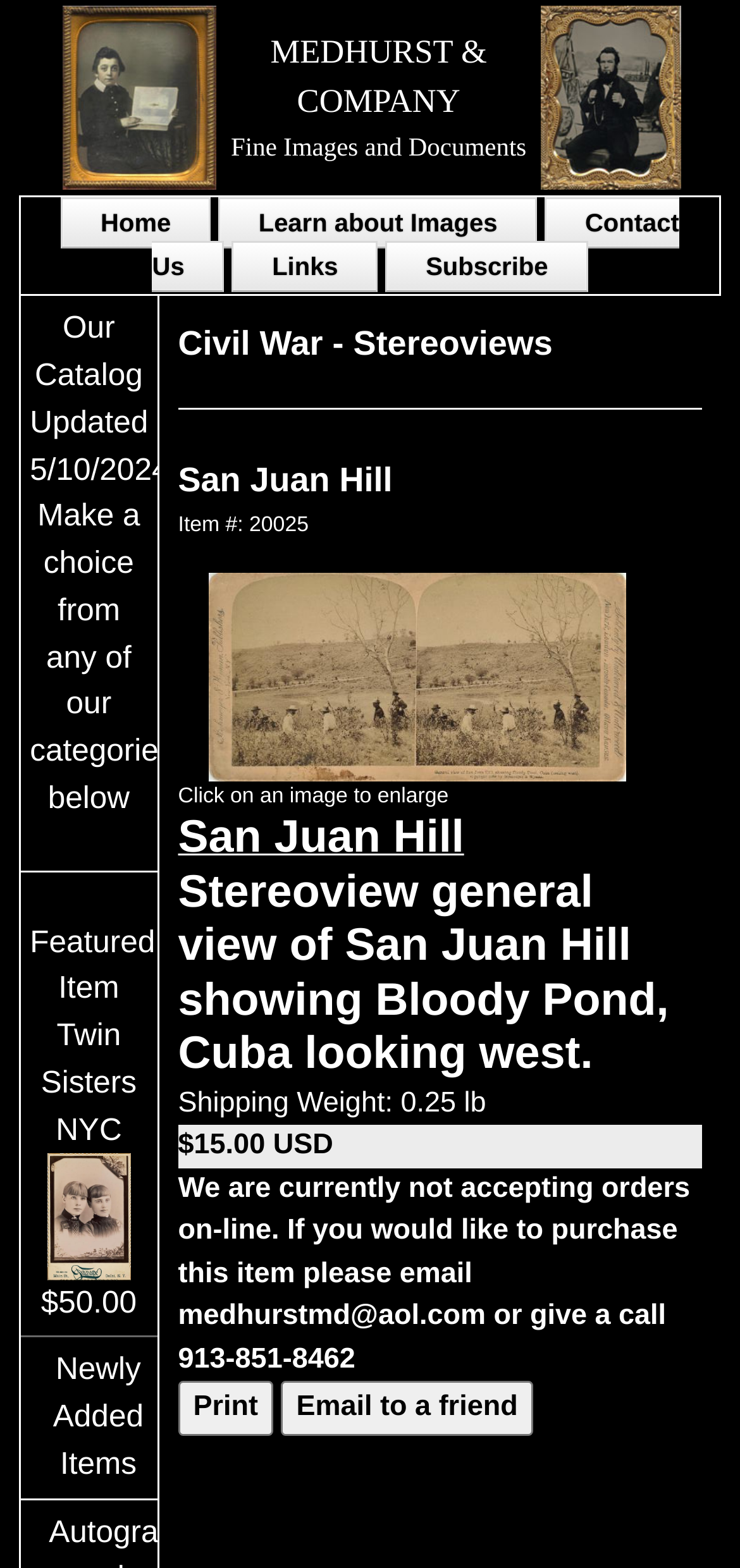Locate the bounding box coordinates of the element you need to click to accomplish the task described by this instruction: "Print the current page".

[0.241, 0.881, 0.369, 0.916]